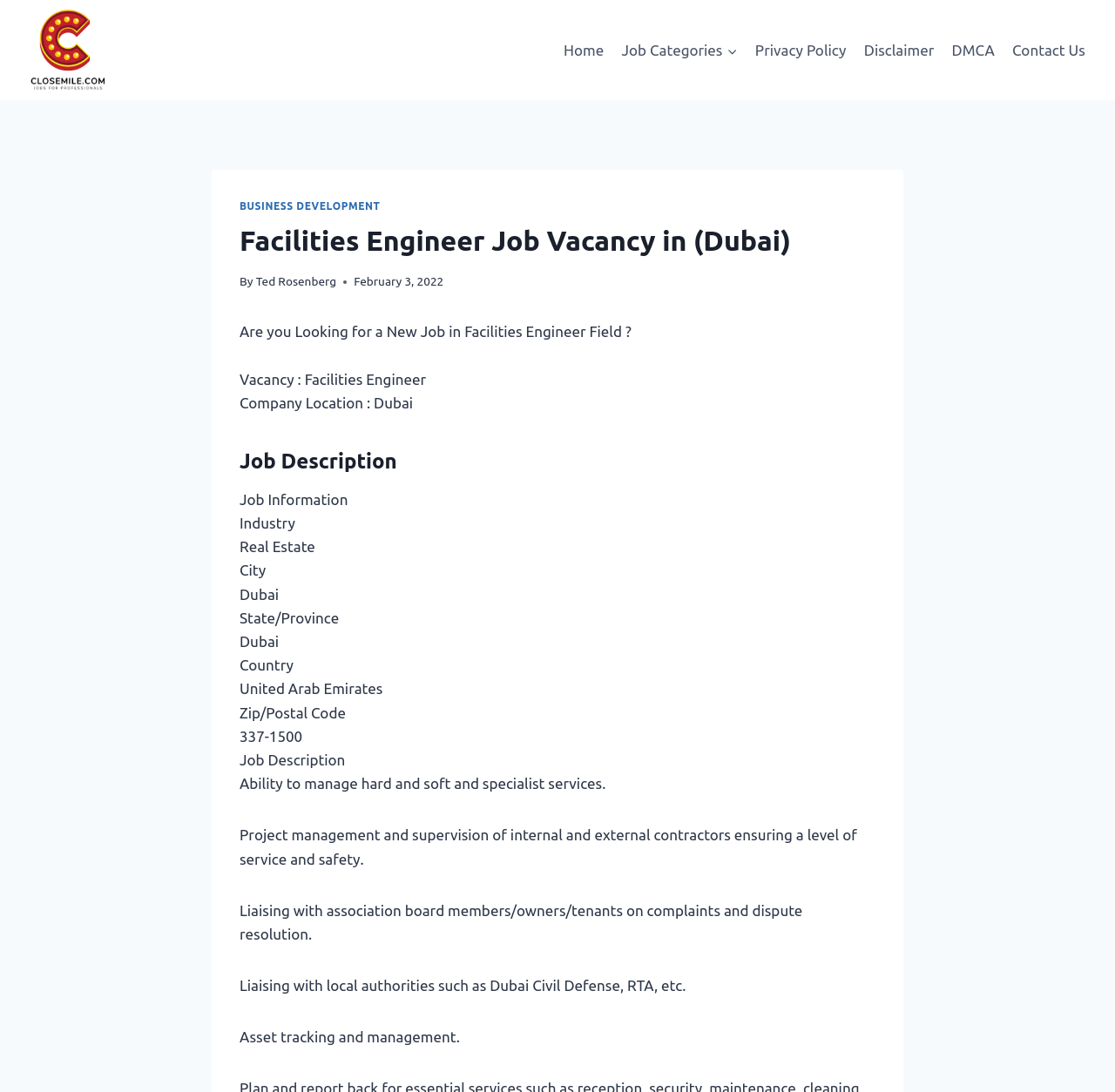Describe all the visual and textual components of the webpage comprehensively.

This webpage is a job vacancy page for a Facilities Engineer position in Dubai. At the top left corner, there is a link to the website's homepage, "Closemile.com", accompanied by a logo image. 

Below the logo, there is a primary navigation menu with links to "Home", "Job Categories", "Privacy Policy", "Disclaimer", "DMCA", and "Contact Us". 

The main content of the page is divided into sections. The first section has a heading "Facilities Engineer Job Vacancy in (Dubai)" and displays the job posting information, including the author's name, "Ted Rosenberg", and the posting date, "February 3, 2022". 

Below this section, there is a brief introduction to the job, "Are you Looking for a New Job in Facilities Engineer Field?", followed by the job details, including the vacancy title, company location, and industry. 

The "Job Description" section lists the job requirements, including the ability to manage hard and soft services, project management, liaison with authorities, asset tracking, and management. 

Throughout the page, there are no images other than the website's logo. The layout is organized, with clear headings and concise text, making it easy to navigate and read.